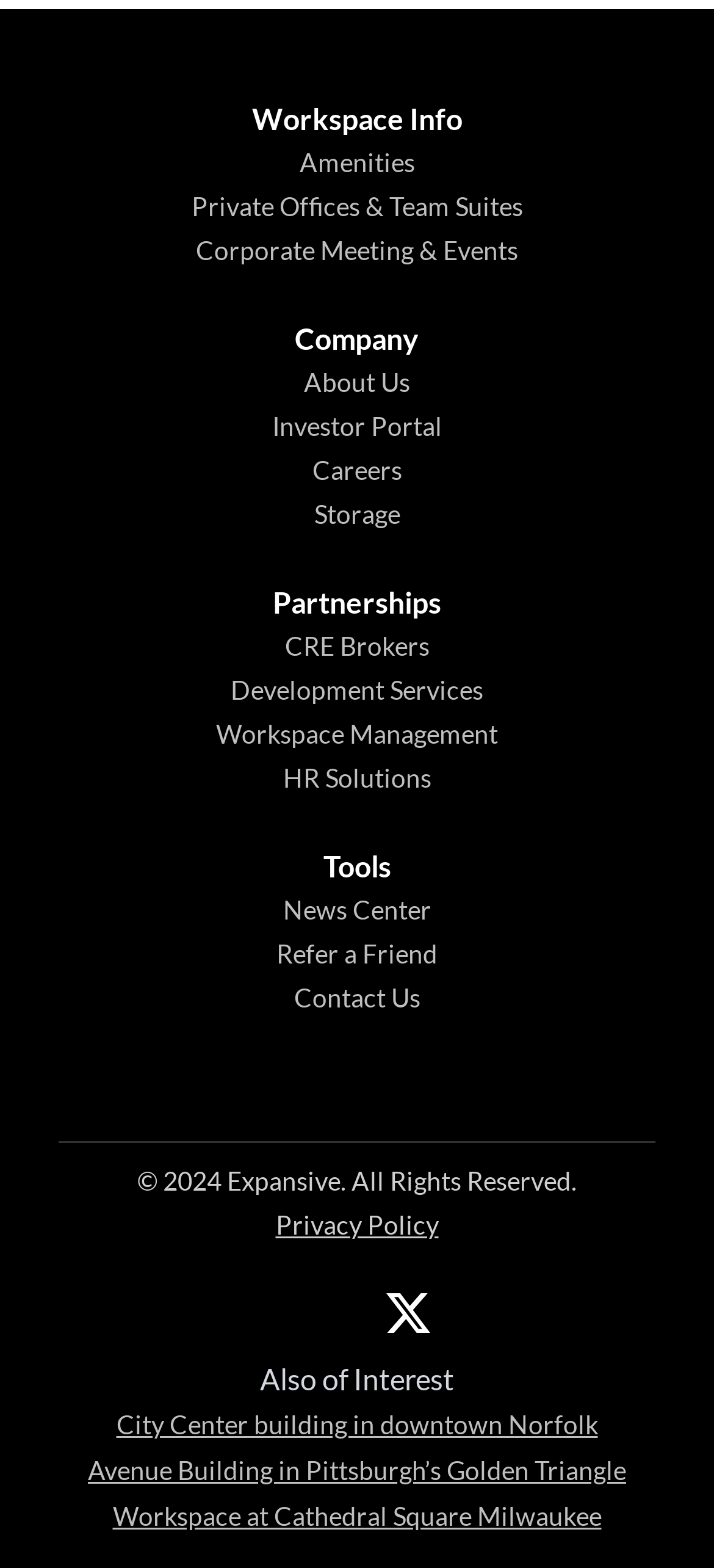Identify the bounding box coordinates of the section that should be clicked to achieve the task described: "View Amenities".

[0.419, 0.093, 0.581, 0.126]